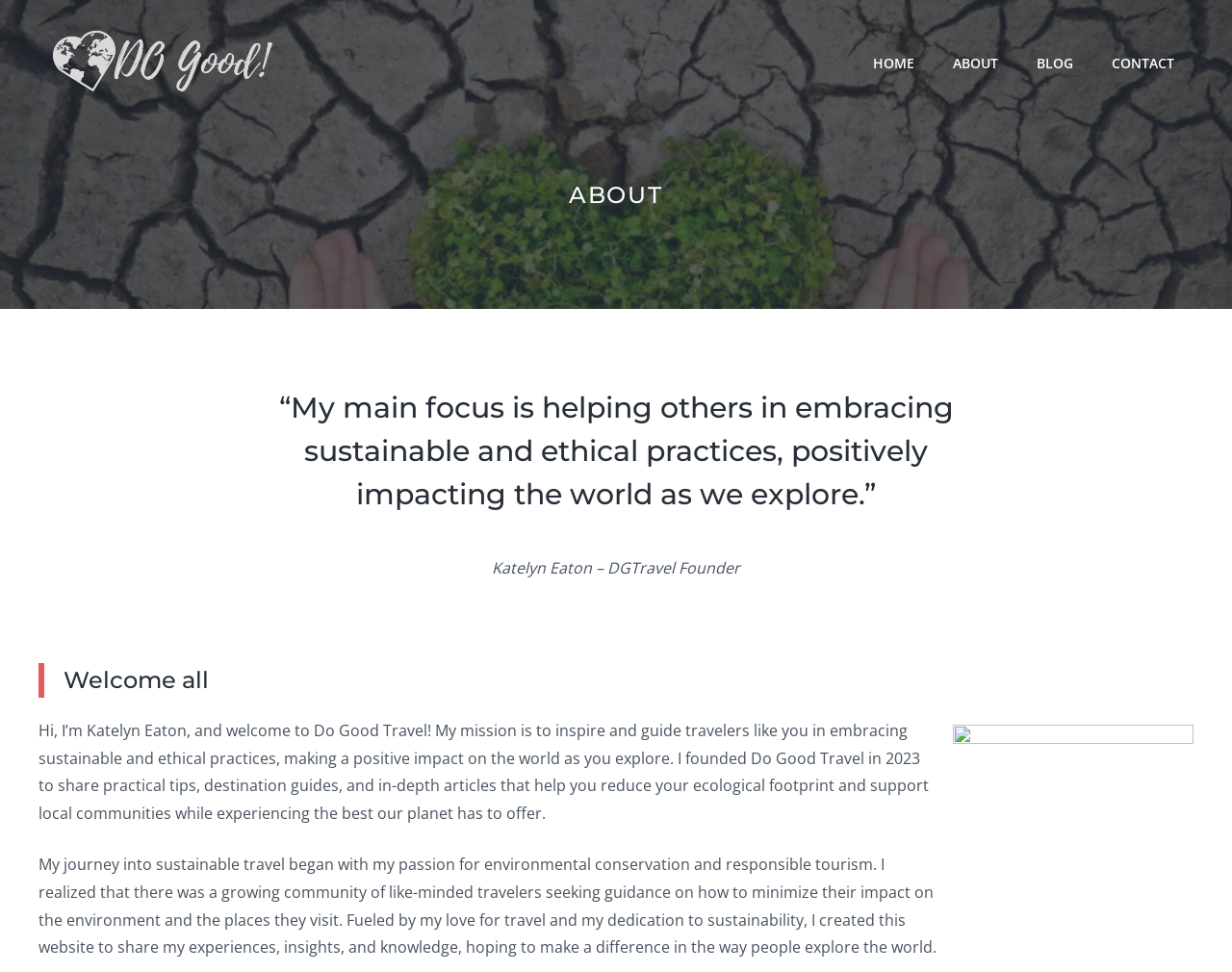Explain the webpage's design and content in an elaborate manner.

The webpage is about Katelyn Eaton, the founder of DGTravel. At the top, there is a banner with a link to DG Travel, accompanied by an image with the same name. To the right of the banner, a navigation menu is located, featuring four links: HOME, ABOUT, BLOG, and CONTACT.

Below the banner, a large heading "ABOUT" is centered, followed by a quote from Katelyn Eaton, emphasizing her focus on sustainable and ethical practices in travel. Her name and title, "Katelyn Eaton – DGTravel Founder", are displayed prominently.

Further down, a warm welcome message is presented, accompanied by a figure, likely an image, to the right. A lengthy paragraph introduces Katelyn Eaton, founder of Do Good Travel, and her mission to inspire sustainable and ethical travel practices. Another paragraph shares her personal journey into sustainable travel, driven by her passion for environmental conservation and responsible tourism.

Overall, the webpage is dedicated to Katelyn Eaton and her initiative, Do Good Travel, with a focus on promoting sustainable travel practices.